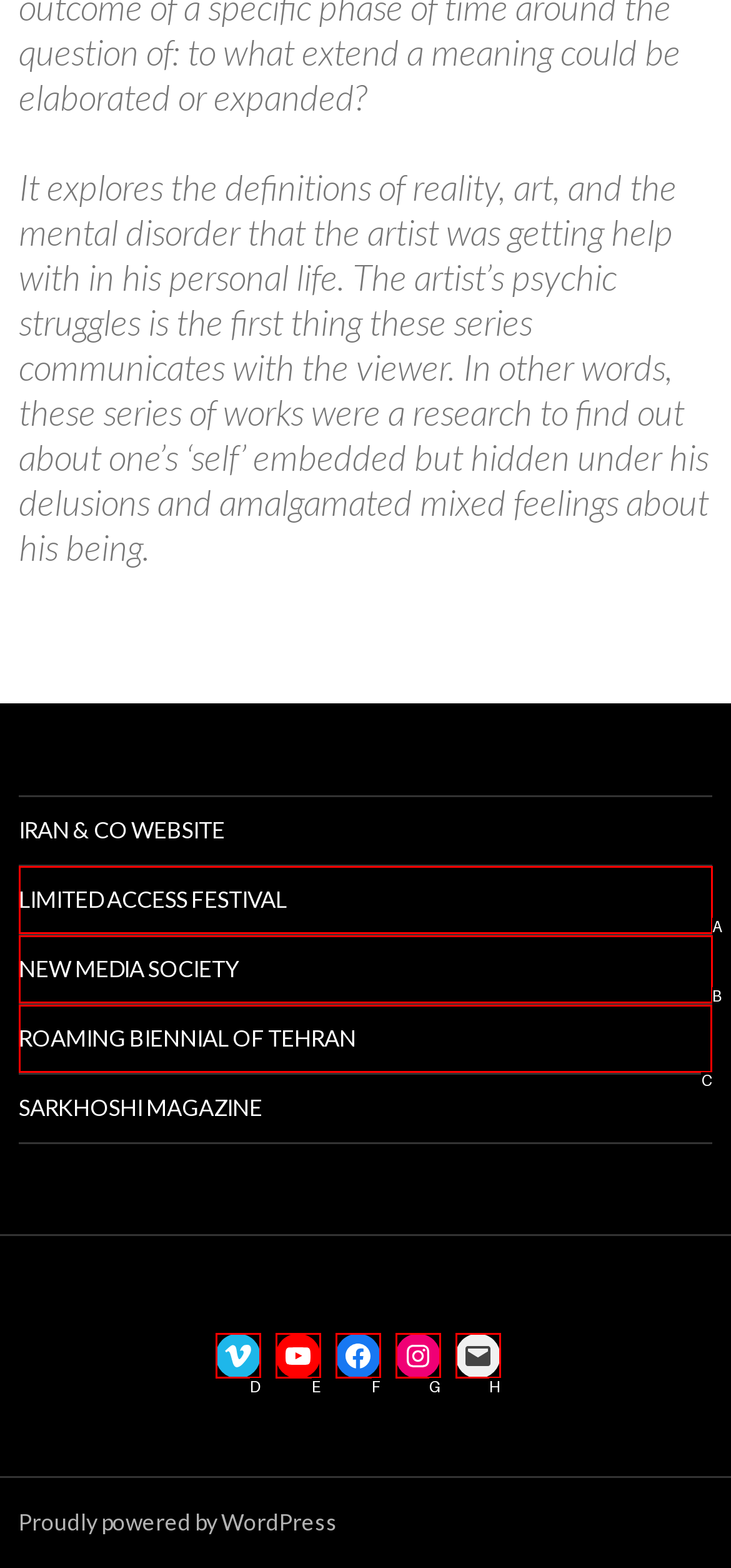Tell me which one HTML element I should click to complete the following task: Click the 'Contact Us' link Answer with the option's letter from the given choices directly.

None